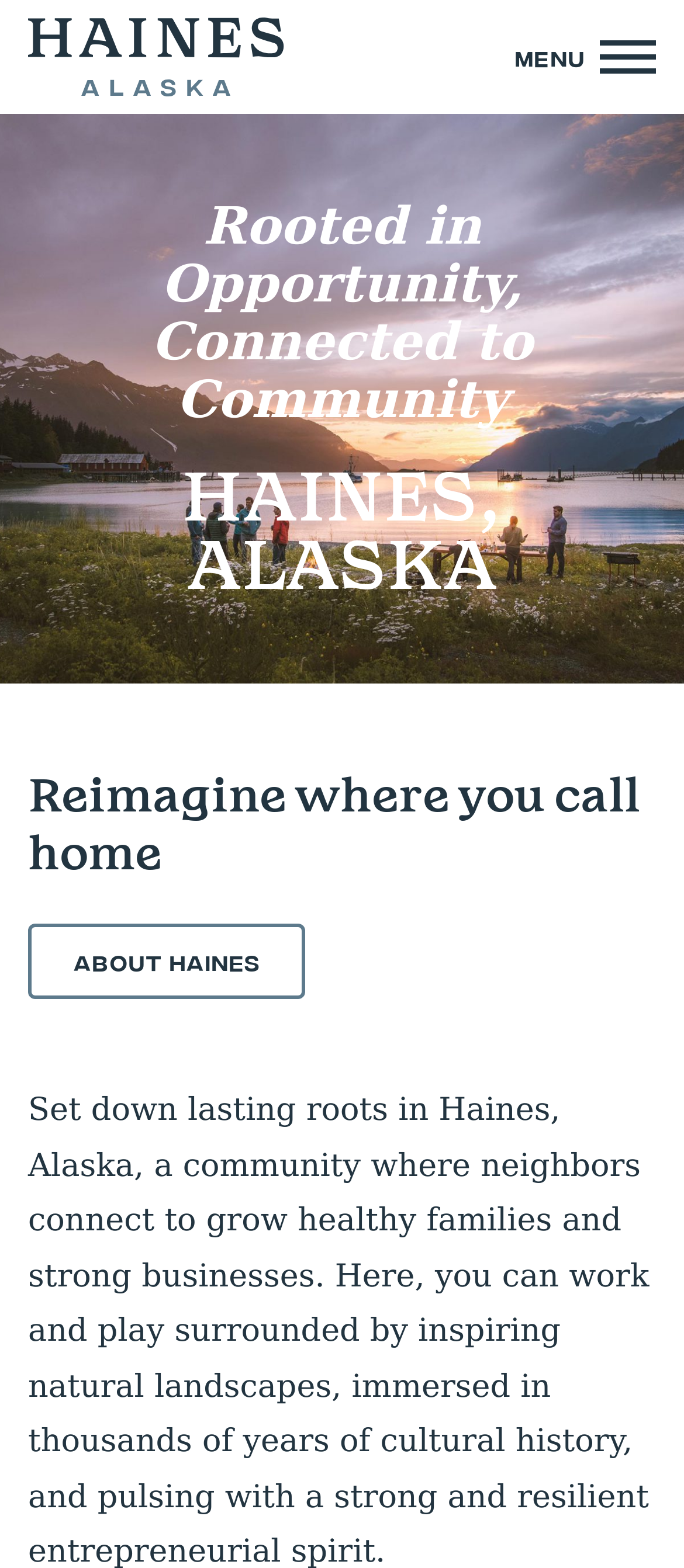Extract the bounding box coordinates for the HTML element that matches this description: "About Haines". The coordinates should be four float numbers between 0 and 1, i.e., [left, top, right, bottom].

[0.041, 0.59, 0.446, 0.638]